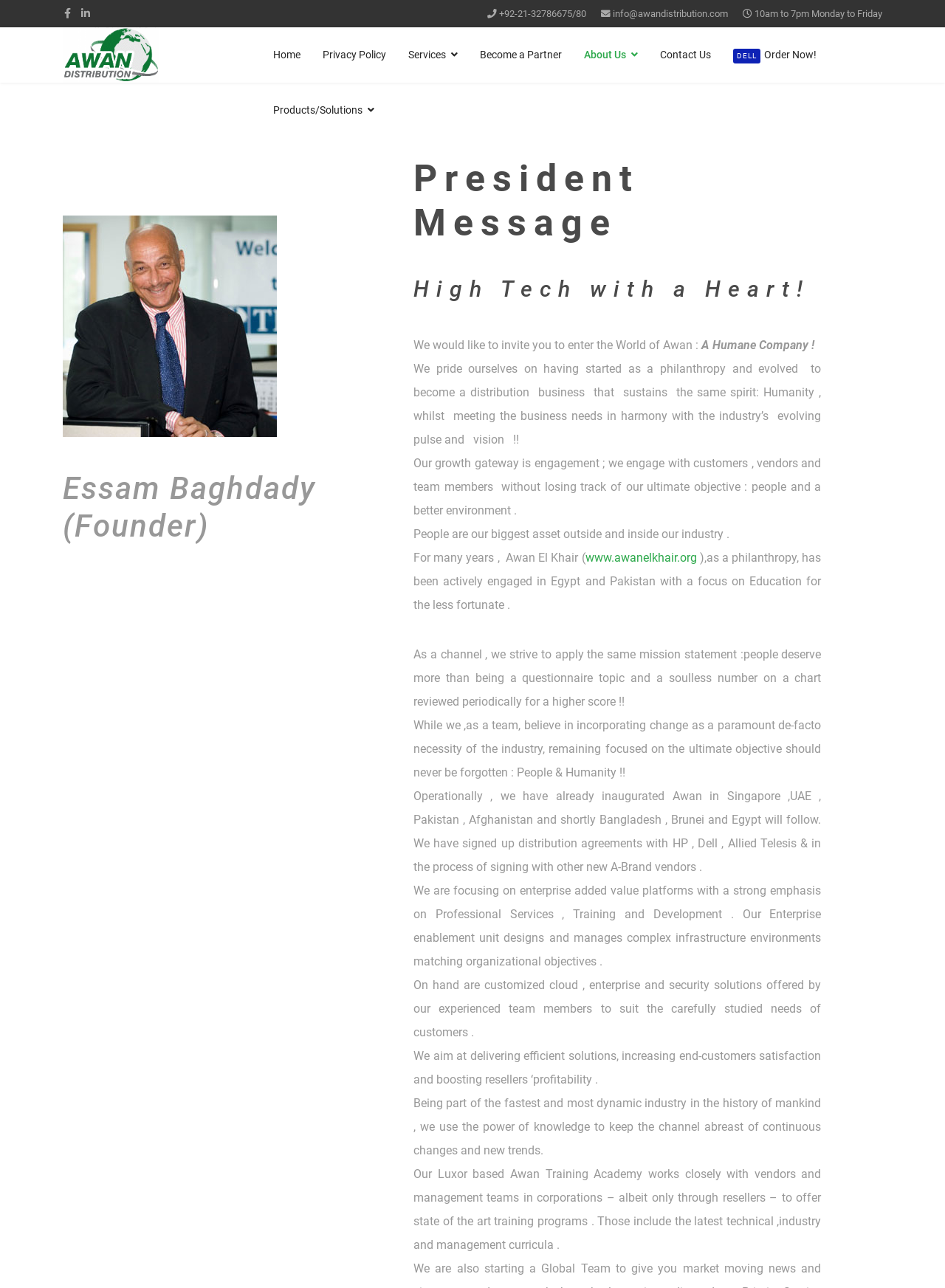Provide a thorough and detailed response to the question by examining the image: 
What is the company's mission statement?

I found the mission statement by reading the static text on the page, where I saw several mentions of the importance of people and humanity, and finally saw the sentence 'While we,as a team, believe in incorporating change as a paramount de-facto necessity of the industry, remaining focused on the ultimate objective should never be forgotten : People & Humanity!!'.